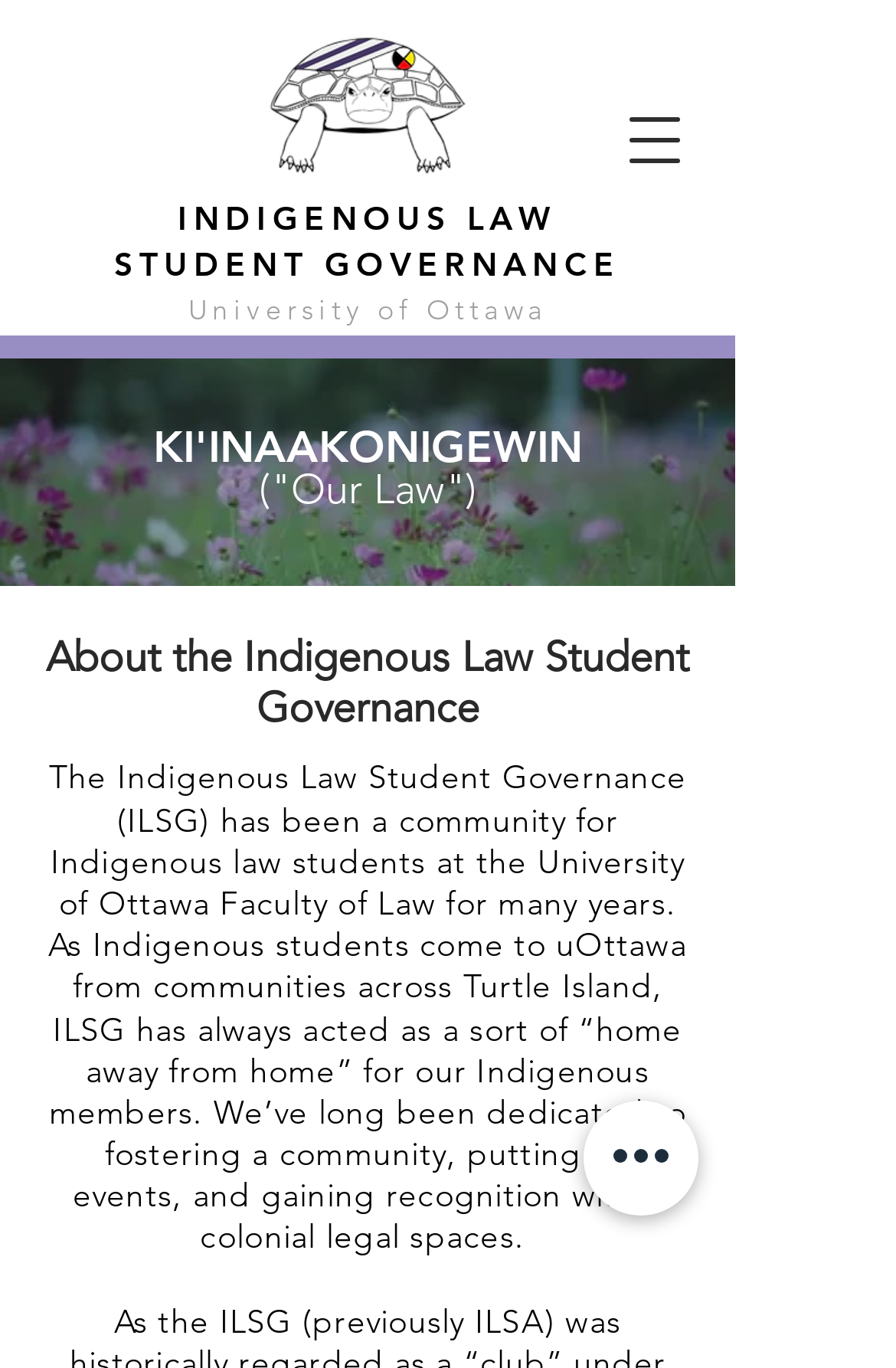Determine the bounding box coordinates of the UI element described below. Use the format (top-left x, top-left y, bottom-right x, bottom-right y) with floating point numbers between 0 and 1: value="Search"

None